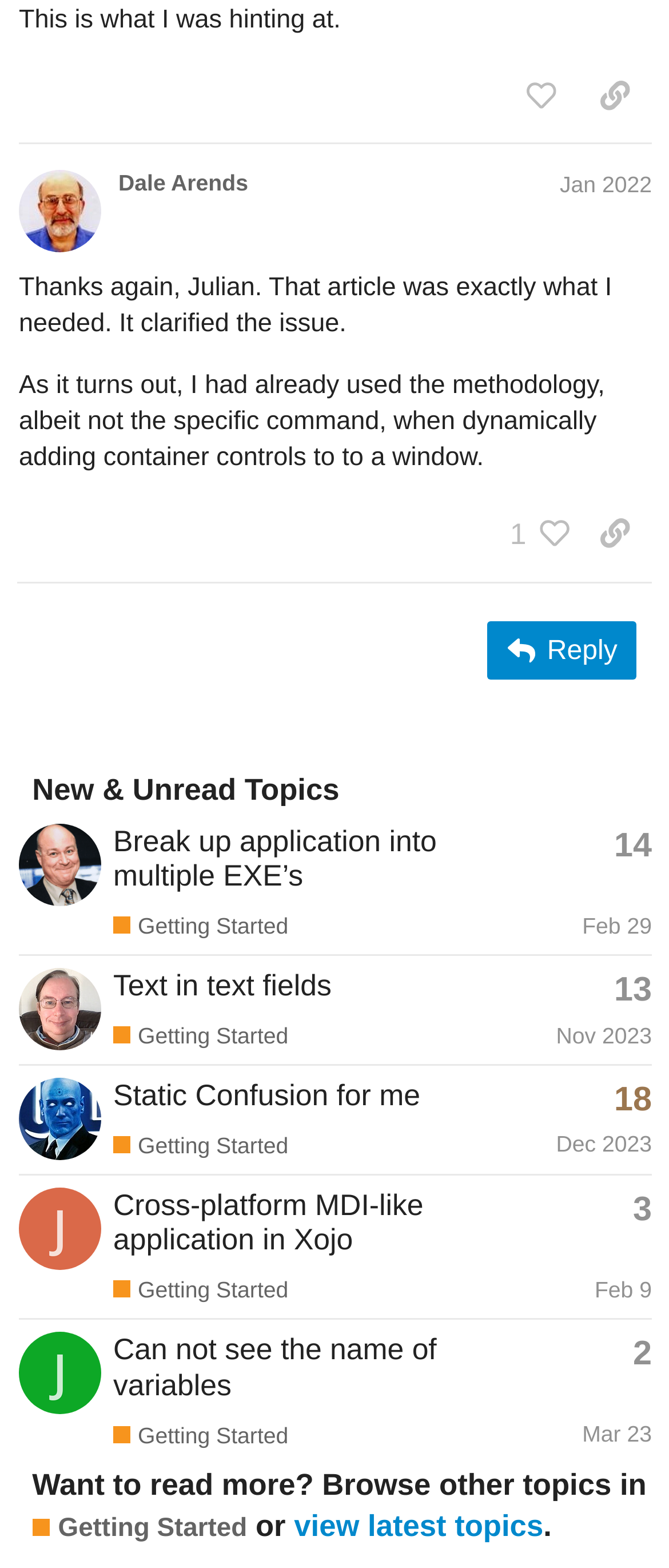Please determine the bounding box coordinates for the element with the description: "title="like this post"".

[0.753, 0.04, 0.864, 0.082]